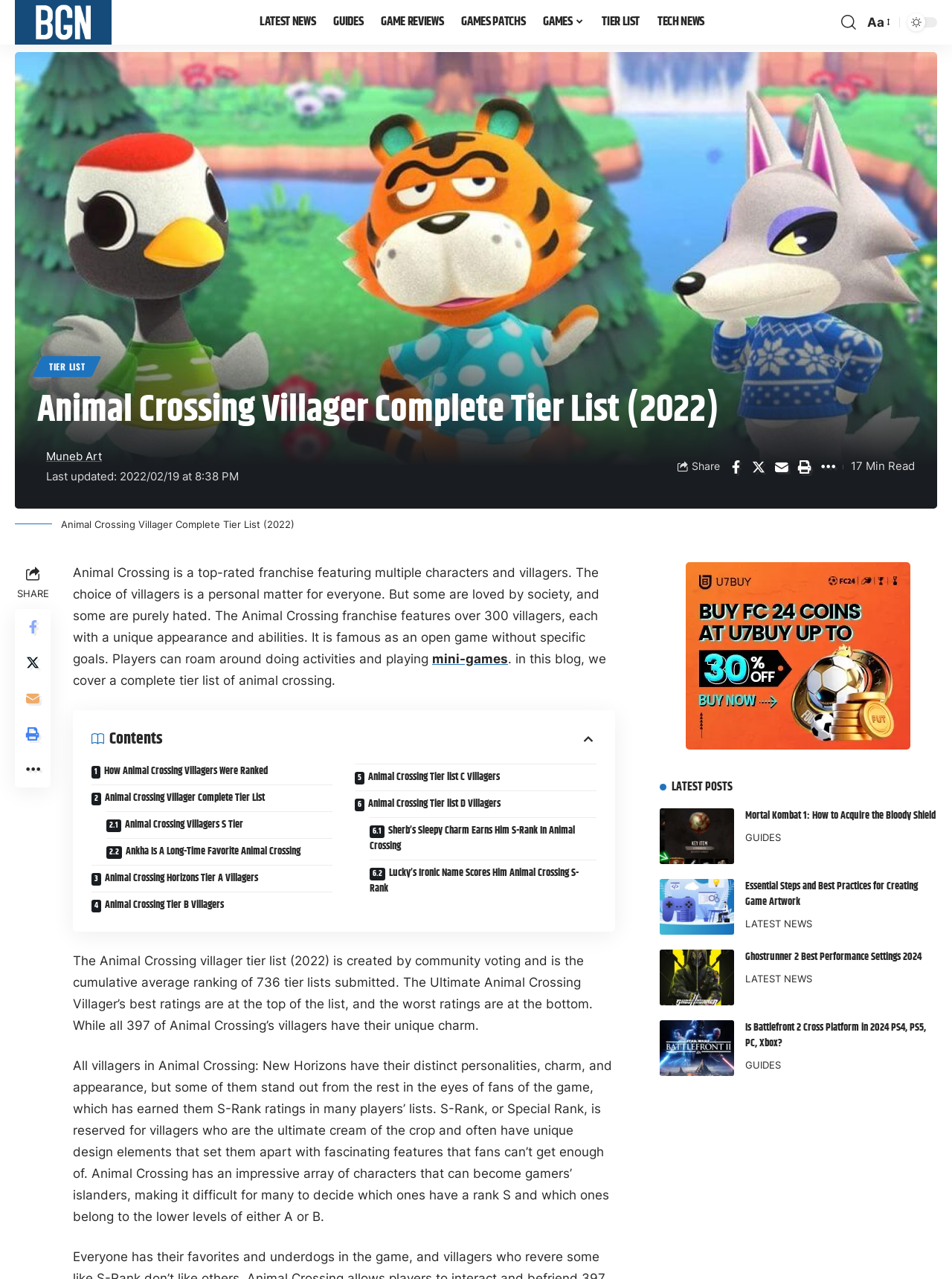Find the bounding box coordinates for the UI element that matches this description: "Search".

None